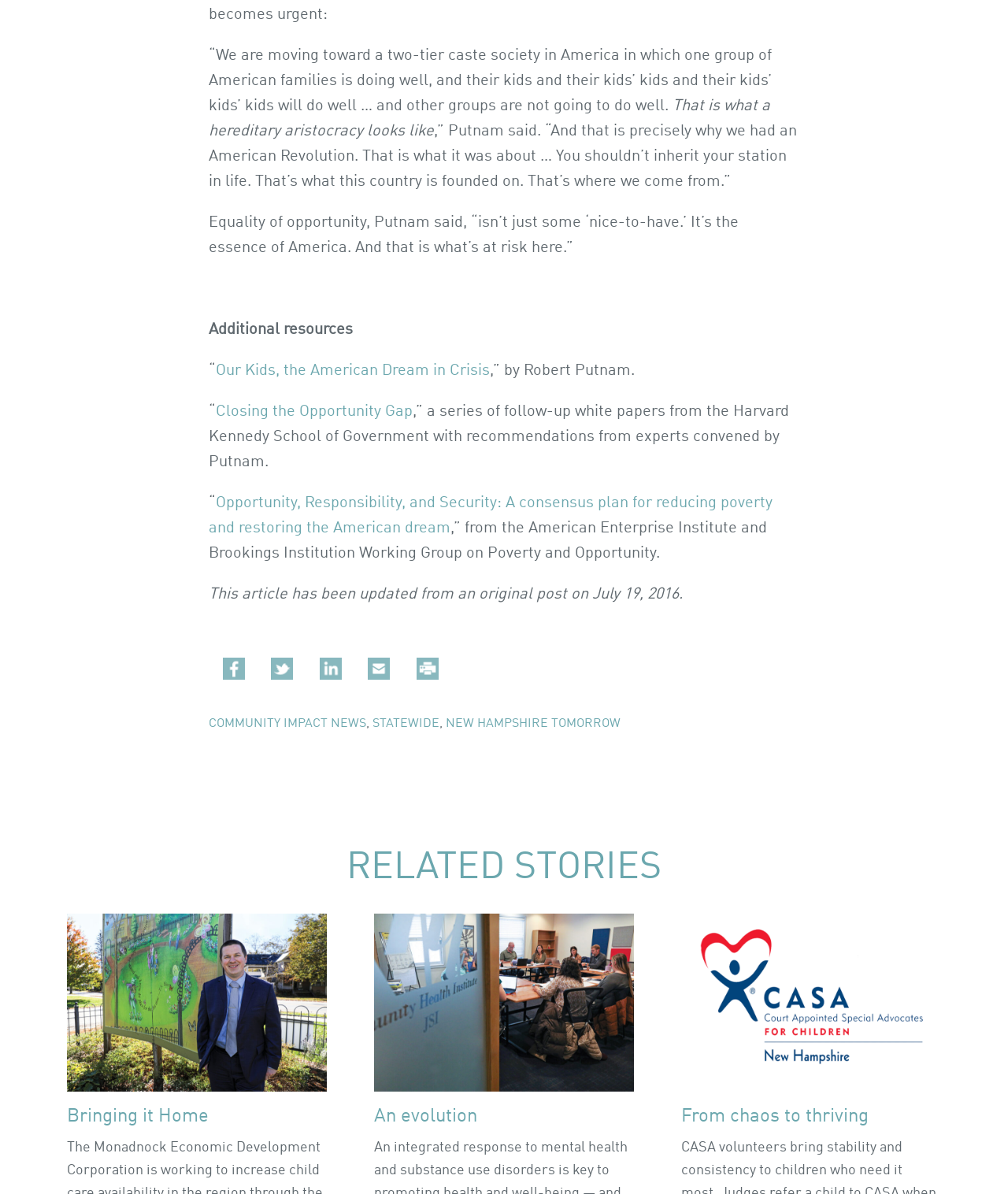Please answer the following question using a single word or phrase: 
How many social media links are there?

4